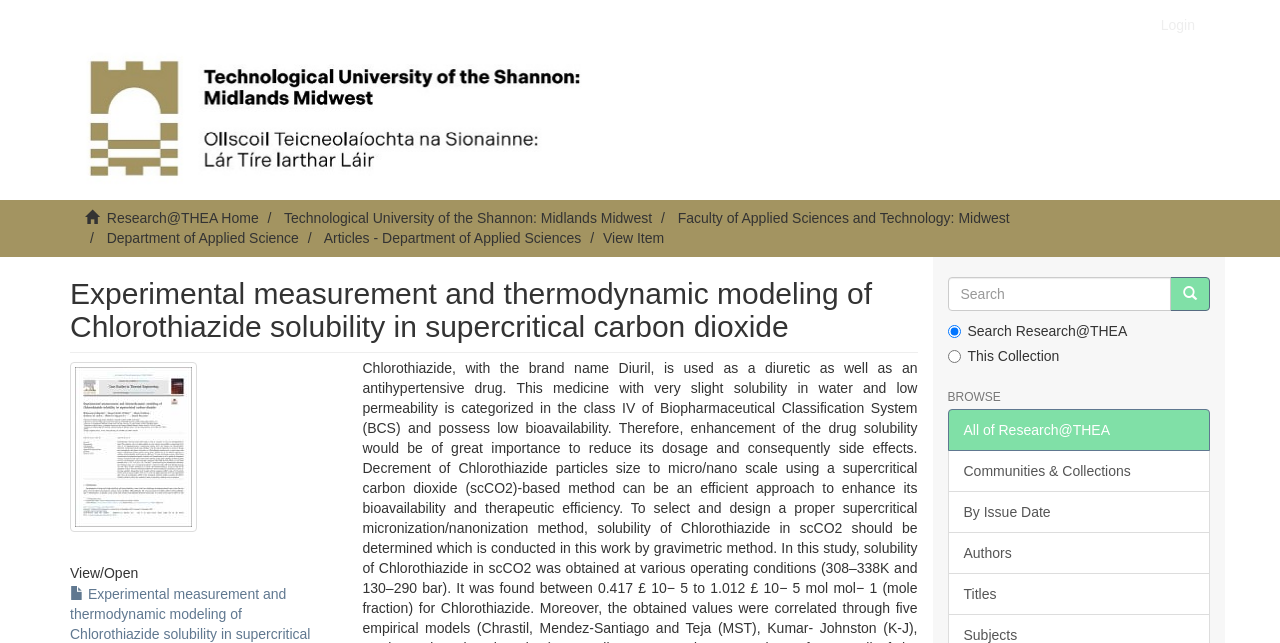Locate the bounding box coordinates of the element you need to click to accomplish the task described by this instruction: "view the item".

[0.471, 0.358, 0.519, 0.383]